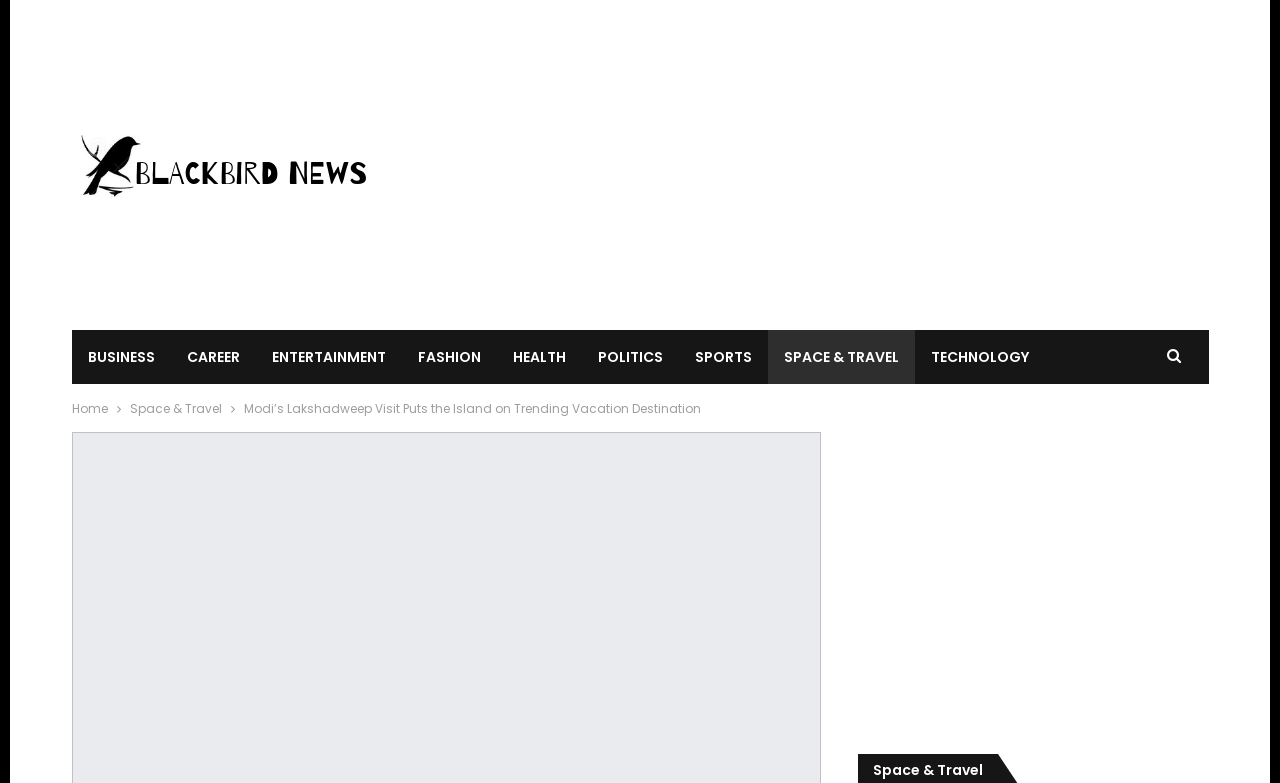Refer to the image and provide an in-depth answer to the question:
What is the name of the news organization?

I found the image element with the text 'Blackbird News', which is likely the logo of the news organization. This suggests that the name of the news organization is Blackbird News.